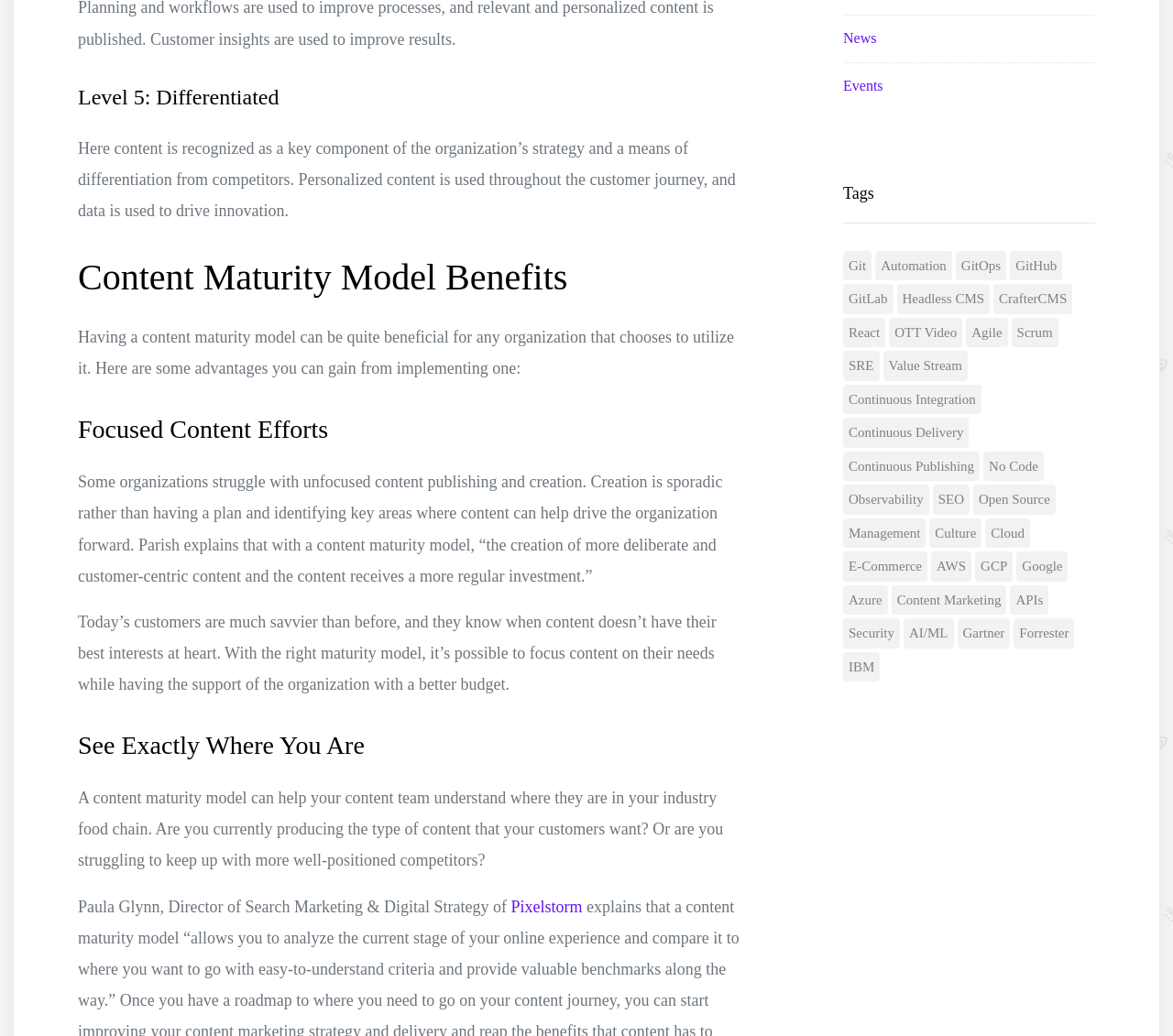Specify the bounding box coordinates of the region I need to click to perform the following instruction: "Read about Security". The coordinates must be four float numbers in the range of 0 to 1, i.e., [left, top, right, bottom].

[0.719, 0.597, 0.767, 0.626]